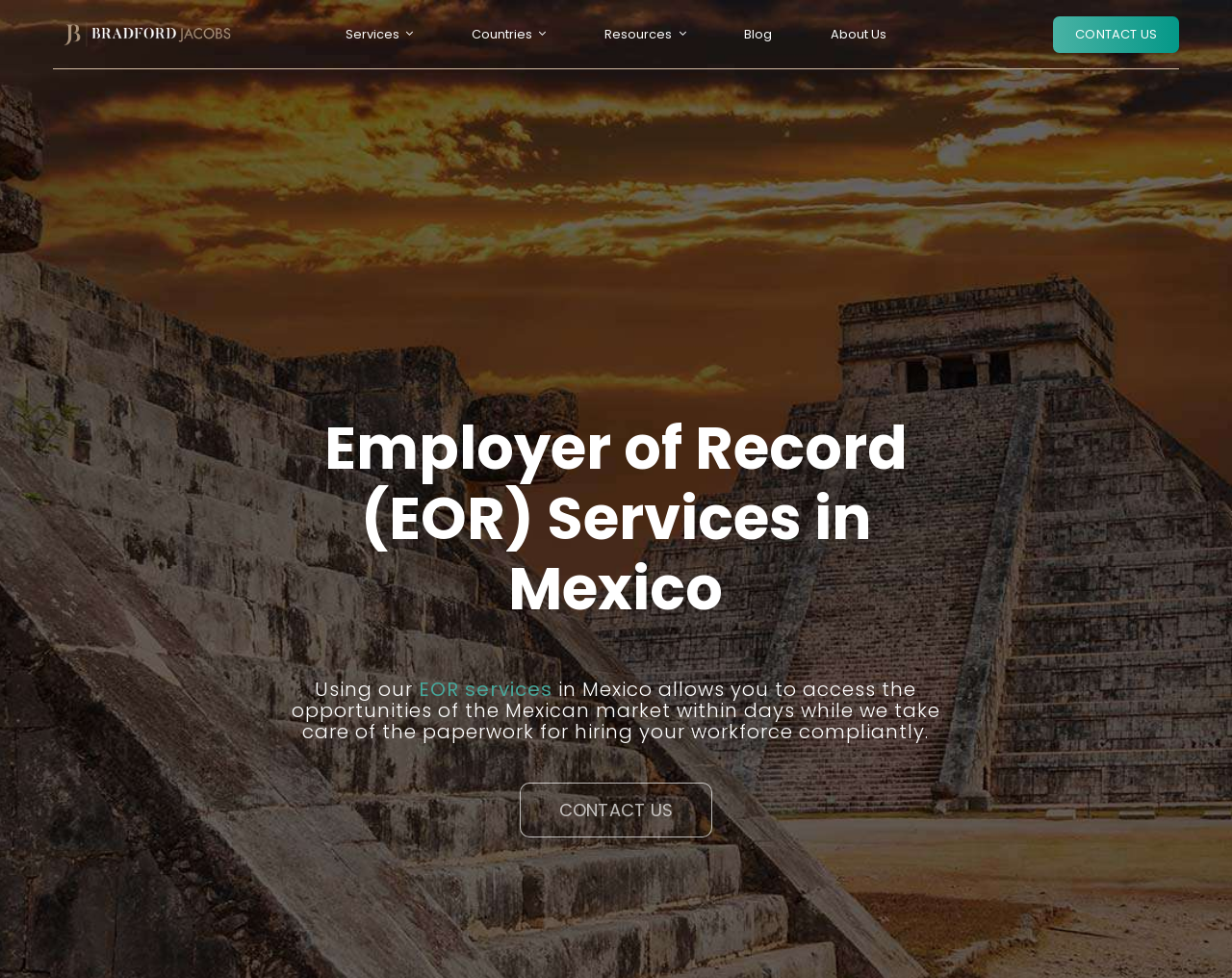Answer the question using only a single word or phrase: 
What services are offered by Bradford Jacobs?

EOR, PEO, Talent Acquisition, etc.